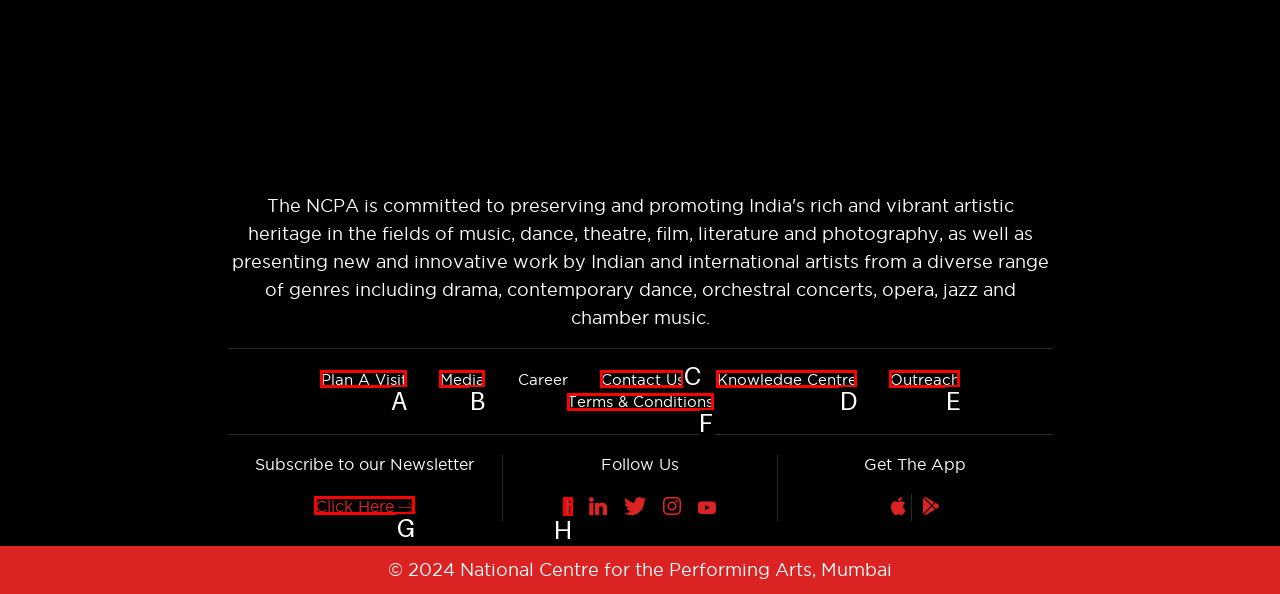Identify the letter of the UI element you should interact with to perform the task: Follow us on social media
Reply with the appropriate letter of the option.

H